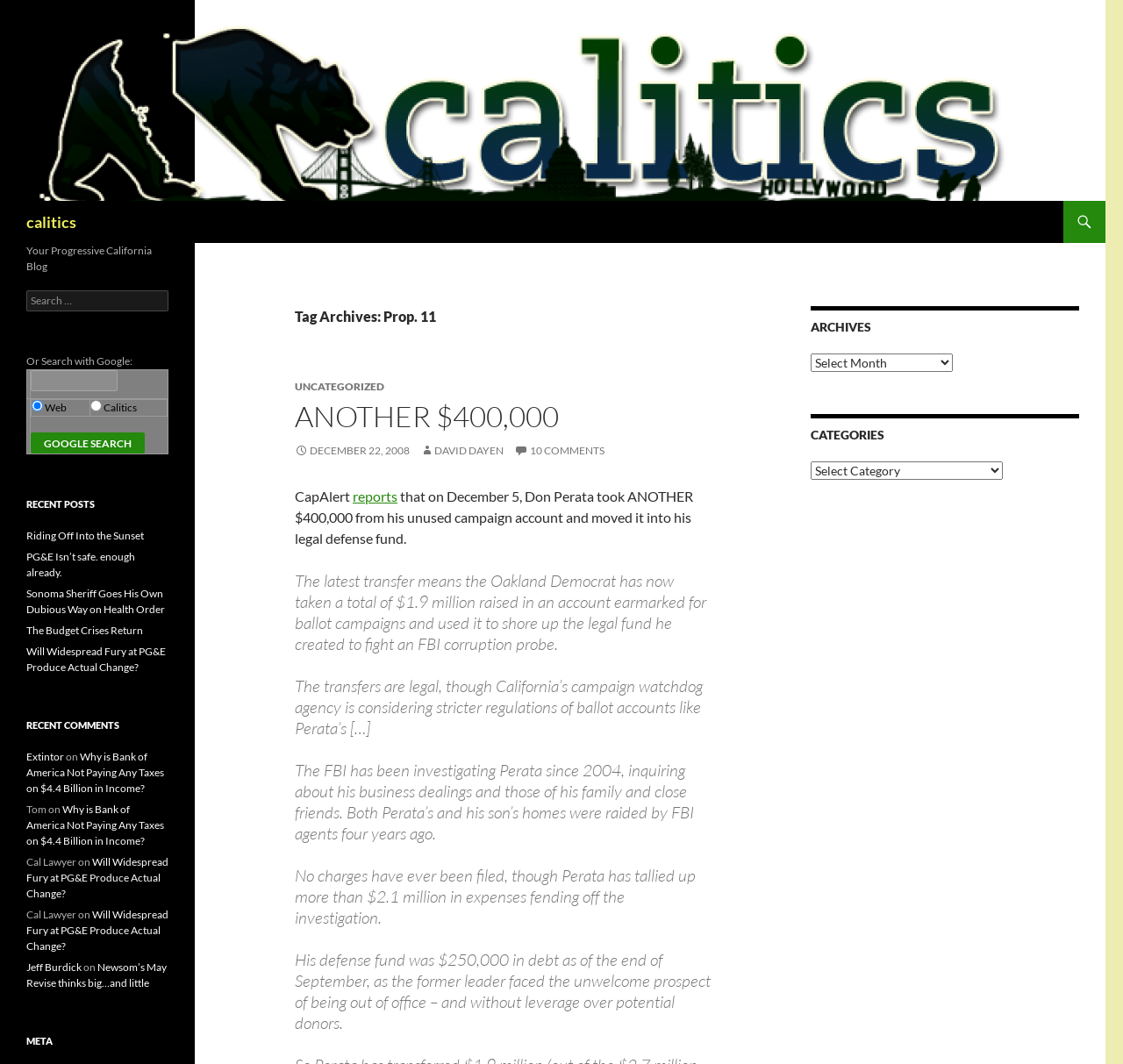Please find the bounding box coordinates of the section that needs to be clicked to achieve this instruction: "Search with Google".

[0.027, 0.375, 0.15, 0.427]